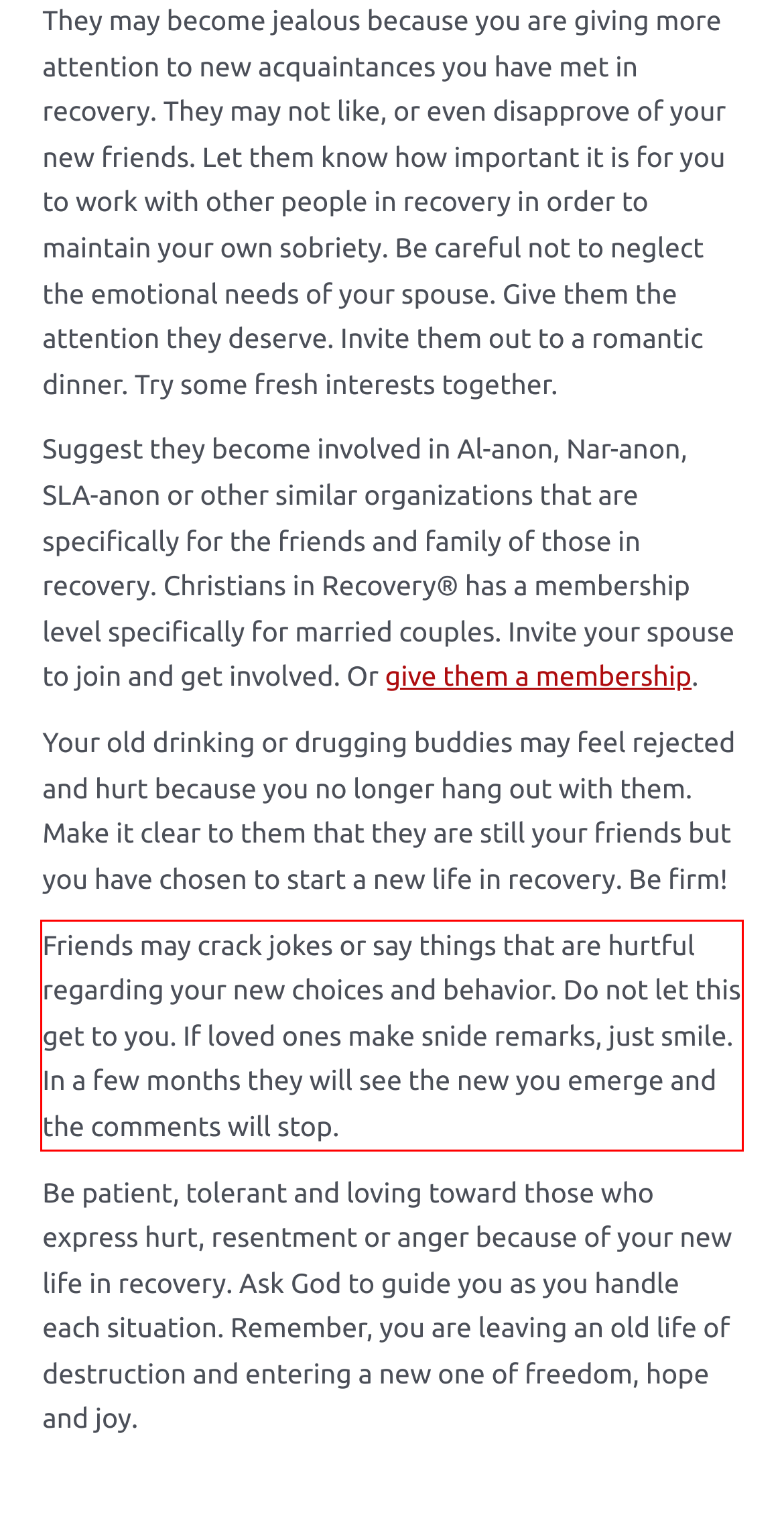Please recognize and transcribe the text located inside the red bounding box in the webpage image.

Friends may crack jokes or say things that are hurtful regarding your new choices and behavior. Do not let this get to you. If loved ones make snide remarks, just smile. In a few months they will see the new you emerge and the comments will stop.